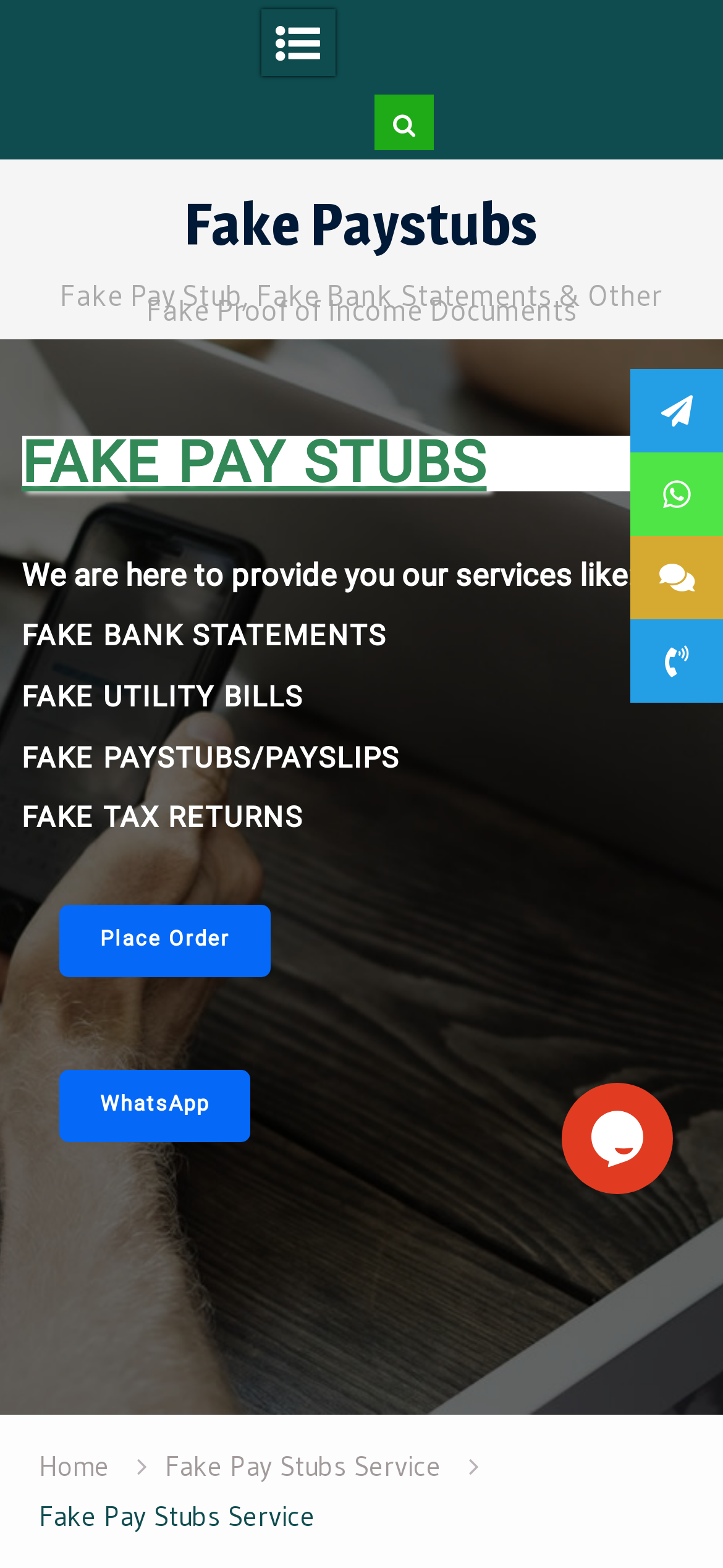What is the main category of the website?
Please use the image to provide a one-word or short phrase answer.

Fake pay stubs